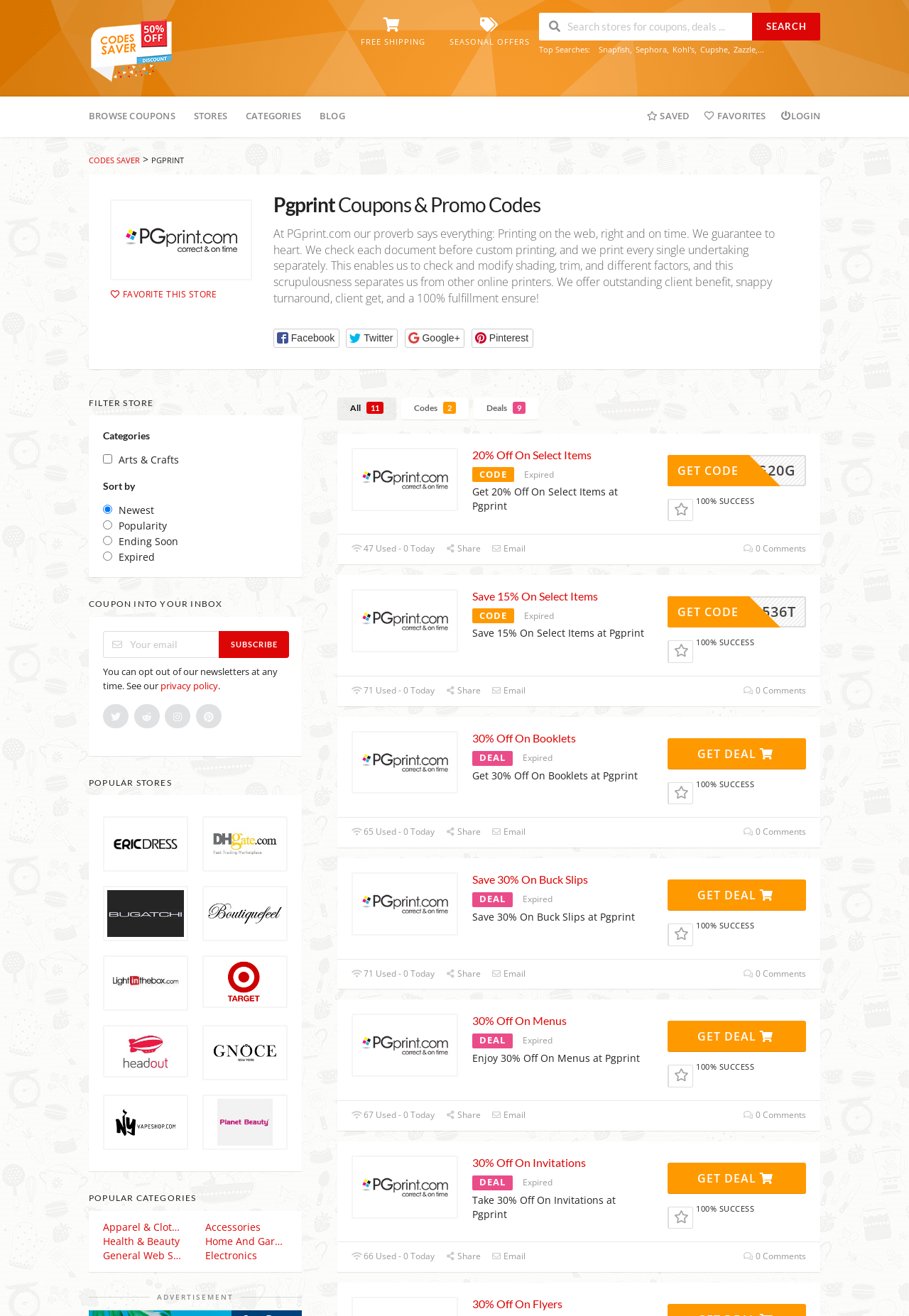Please identify the bounding box coordinates of the clickable element to fulfill the following instruction: "Browse coupons". The coordinates should be four float numbers between 0 and 1, i.e., [left, top, right, bottom].

[0.098, 0.073, 0.203, 0.104]